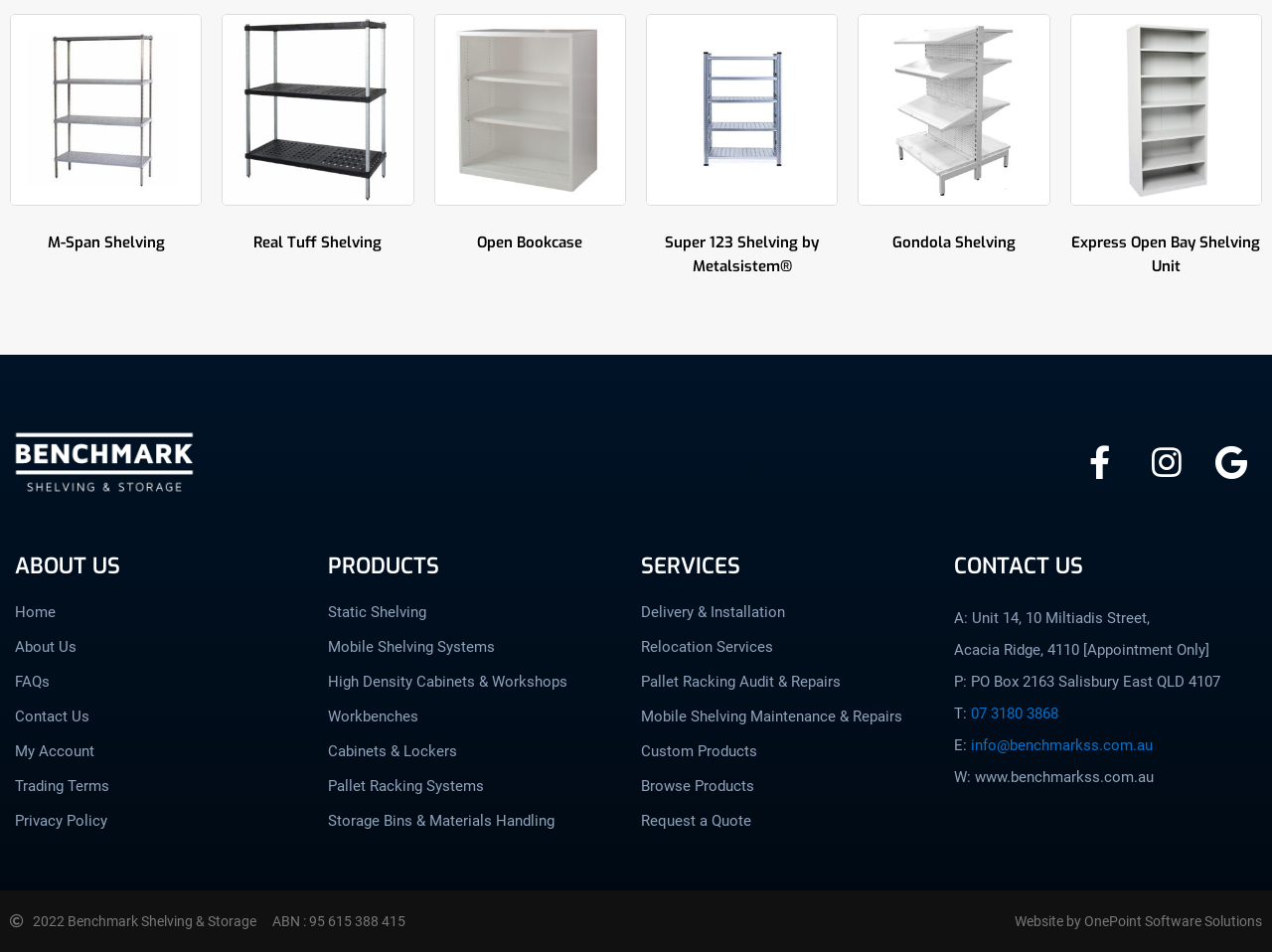Show the bounding box coordinates for the element that needs to be clicked to execute the following instruction: "Click on M-Span Shelving". Provide the coordinates in the form of four float numbers between 0 and 1, i.e., [left, top, right, bottom].

[0.008, 0.015, 0.159, 0.275]